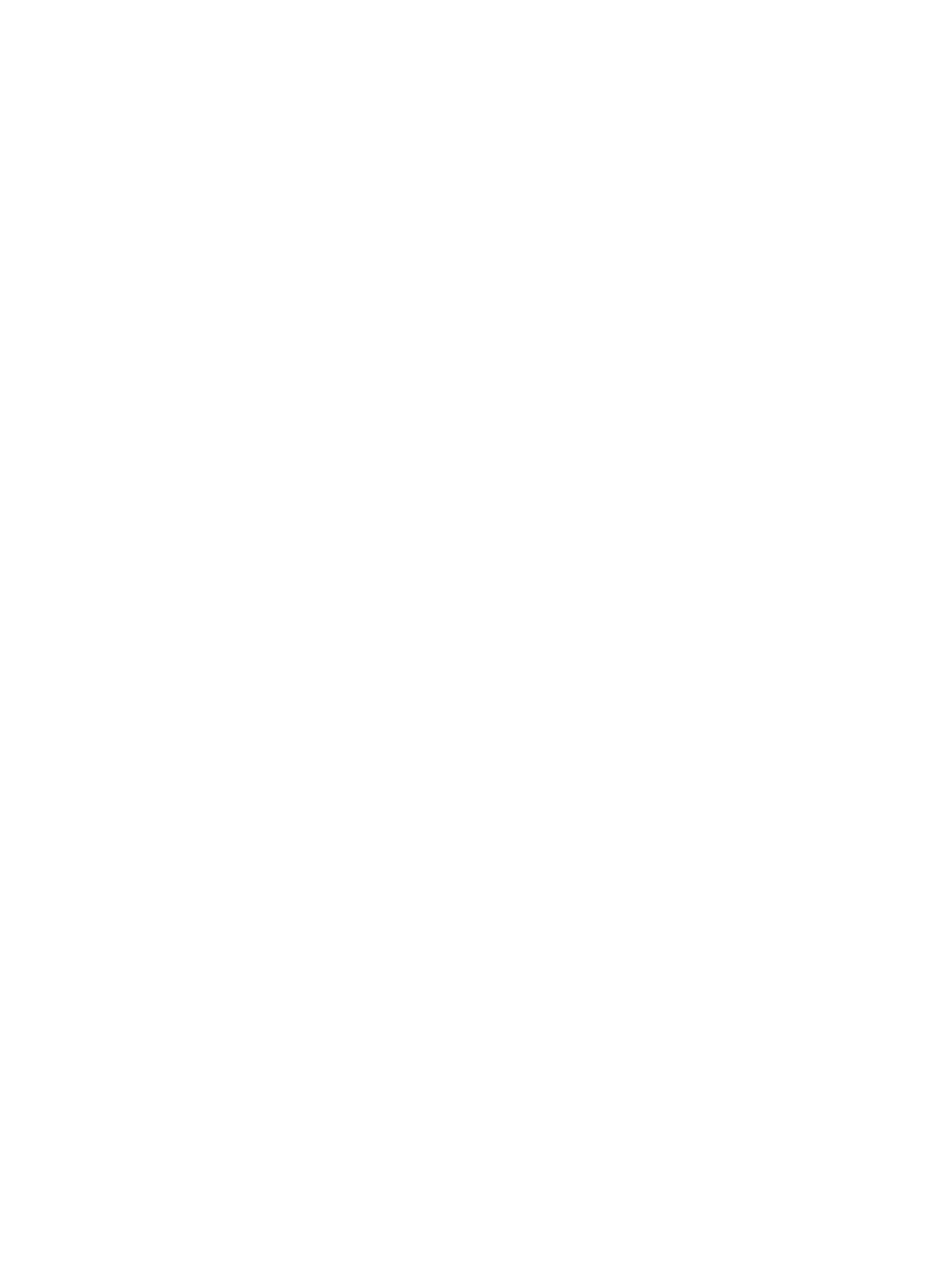Find and indicate the bounding box coordinates of the region you should select to follow the given instruction: "Click the Twitter link".

[0.023, 0.634, 0.046, 0.65]